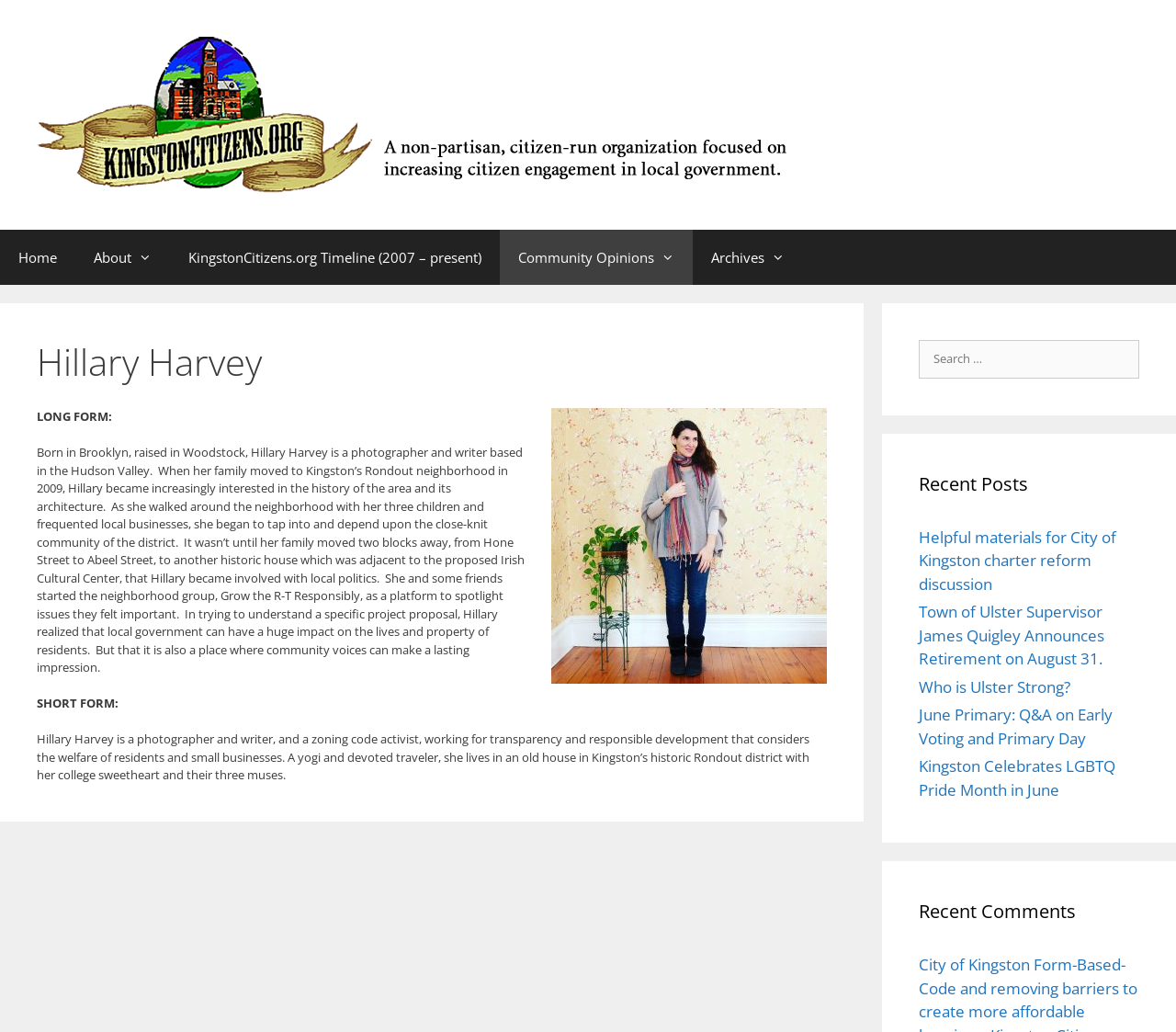Locate the bounding box coordinates of the clickable area needed to fulfill the instruction: "View the Privacy Policy".

None